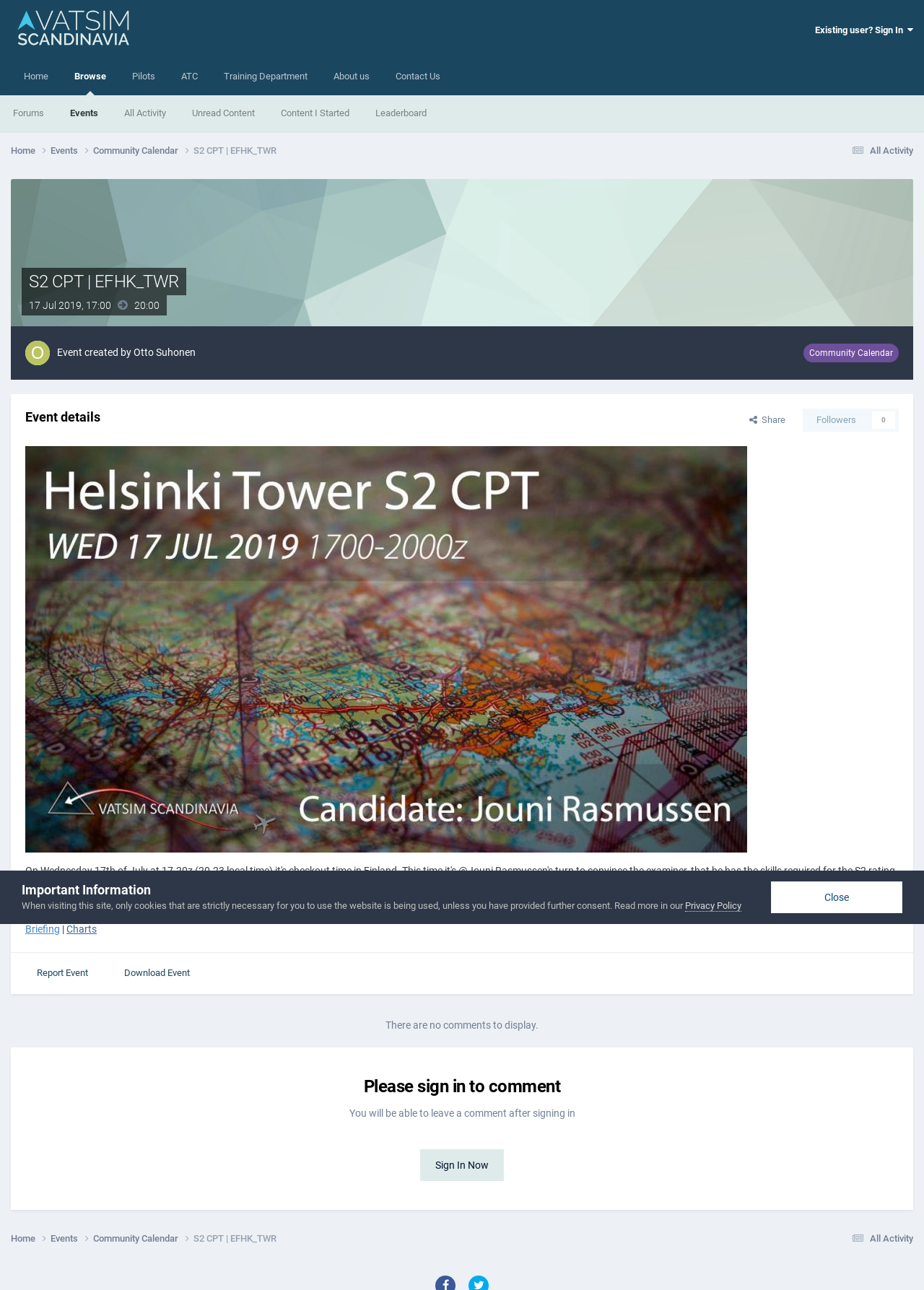Locate and extract the text of the main heading on the webpage.

S2 CPT | EFHK_TWR